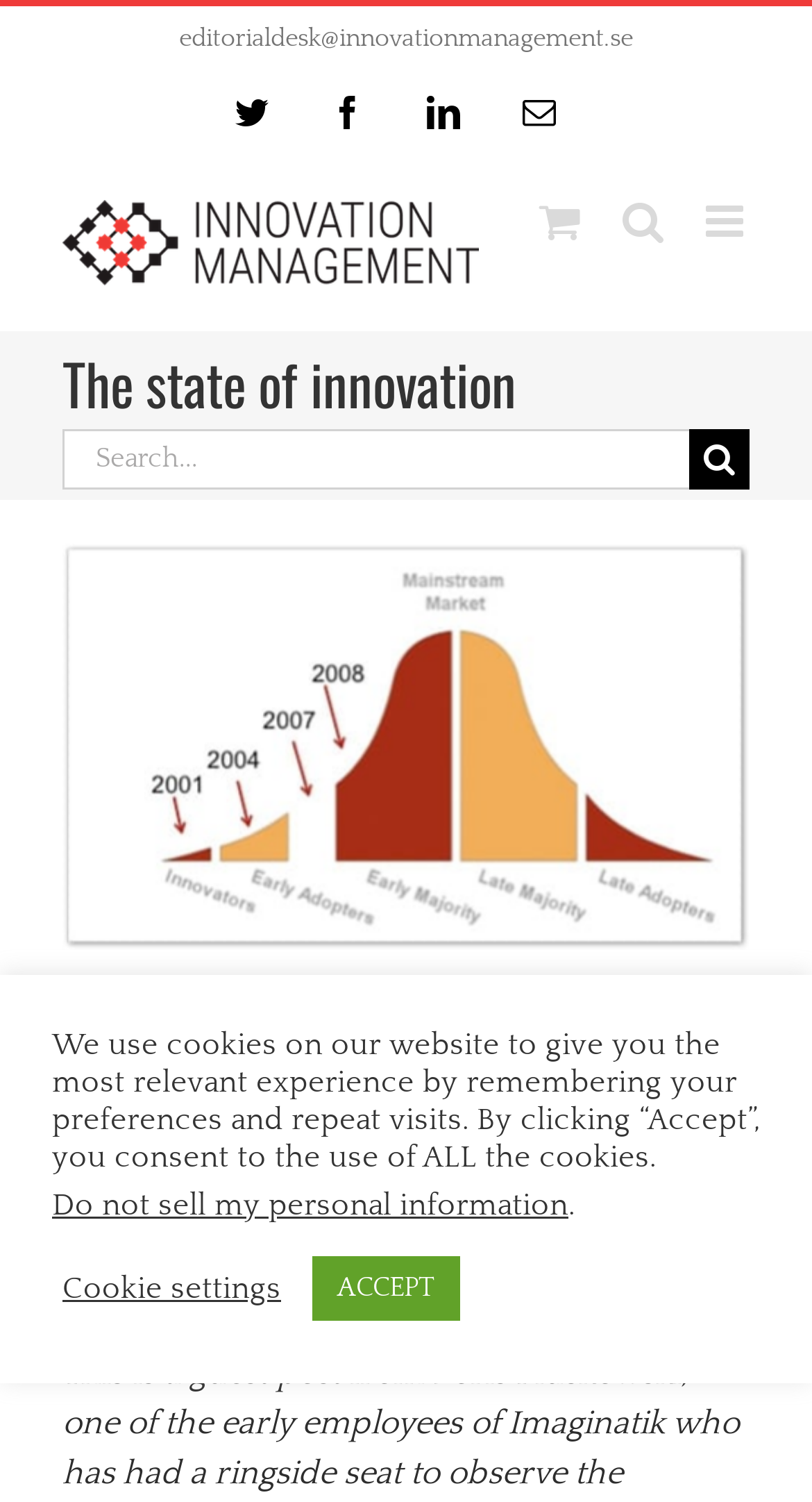Provide the bounding box coordinates for the area that should be clicked to complete the instruction: "Click the link to 01".

None